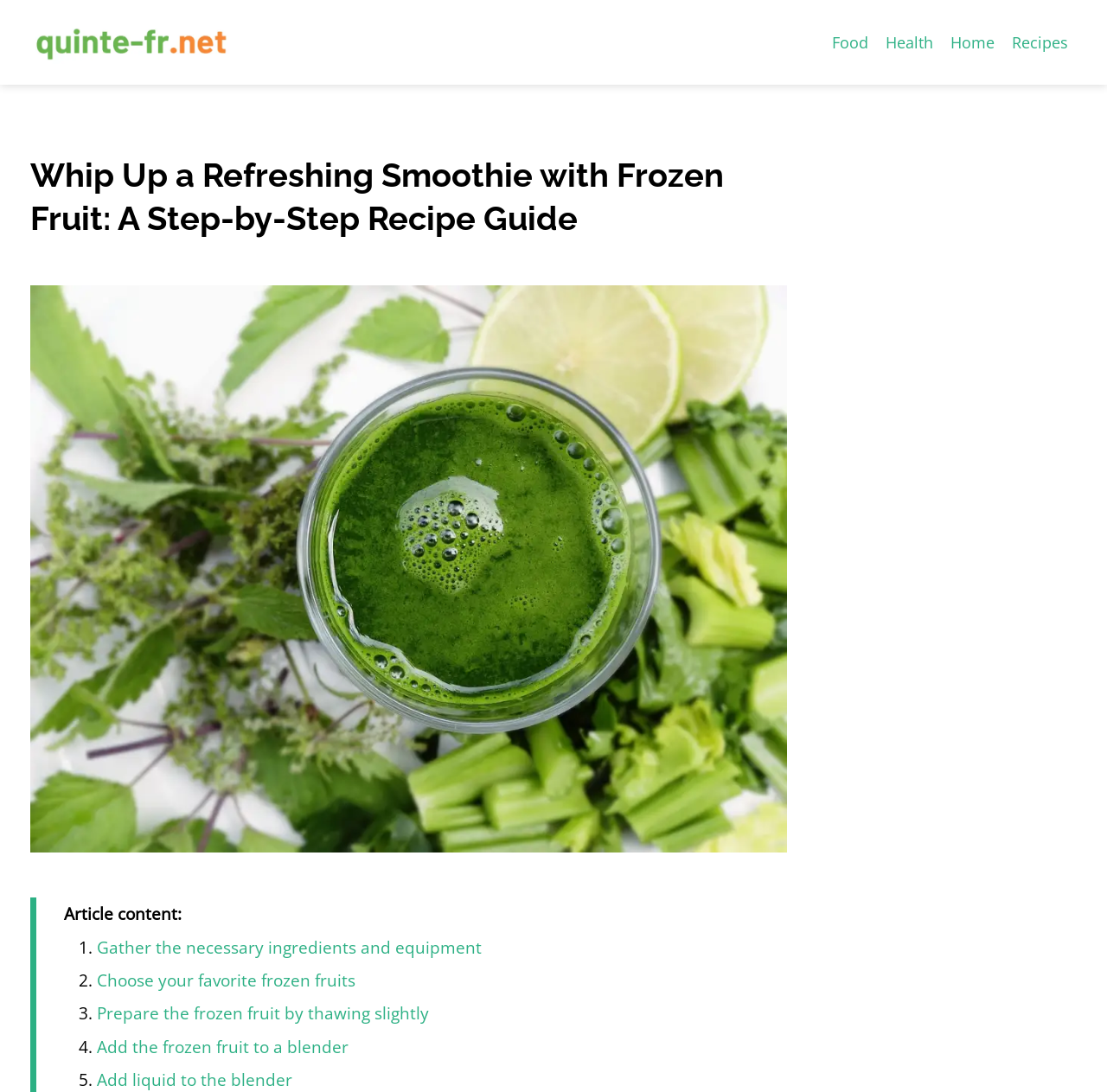Please give a concise answer to this question using a single word or phrase: 
What is added to the blender after the frozen fruit?

Liquid